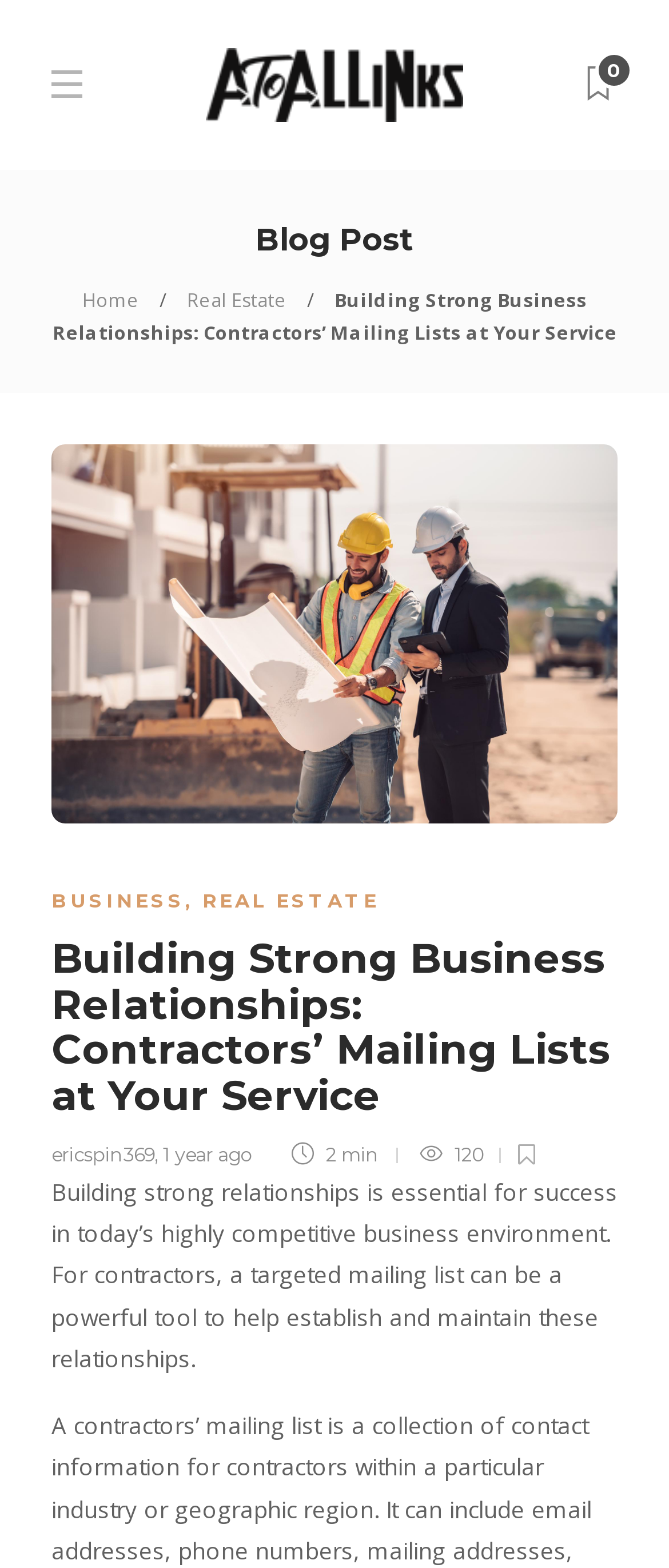Point out the bounding box coordinates of the section to click in order to follow this instruction: "Click the AtoAllinks logo".

[0.308, 0.031, 0.692, 0.078]